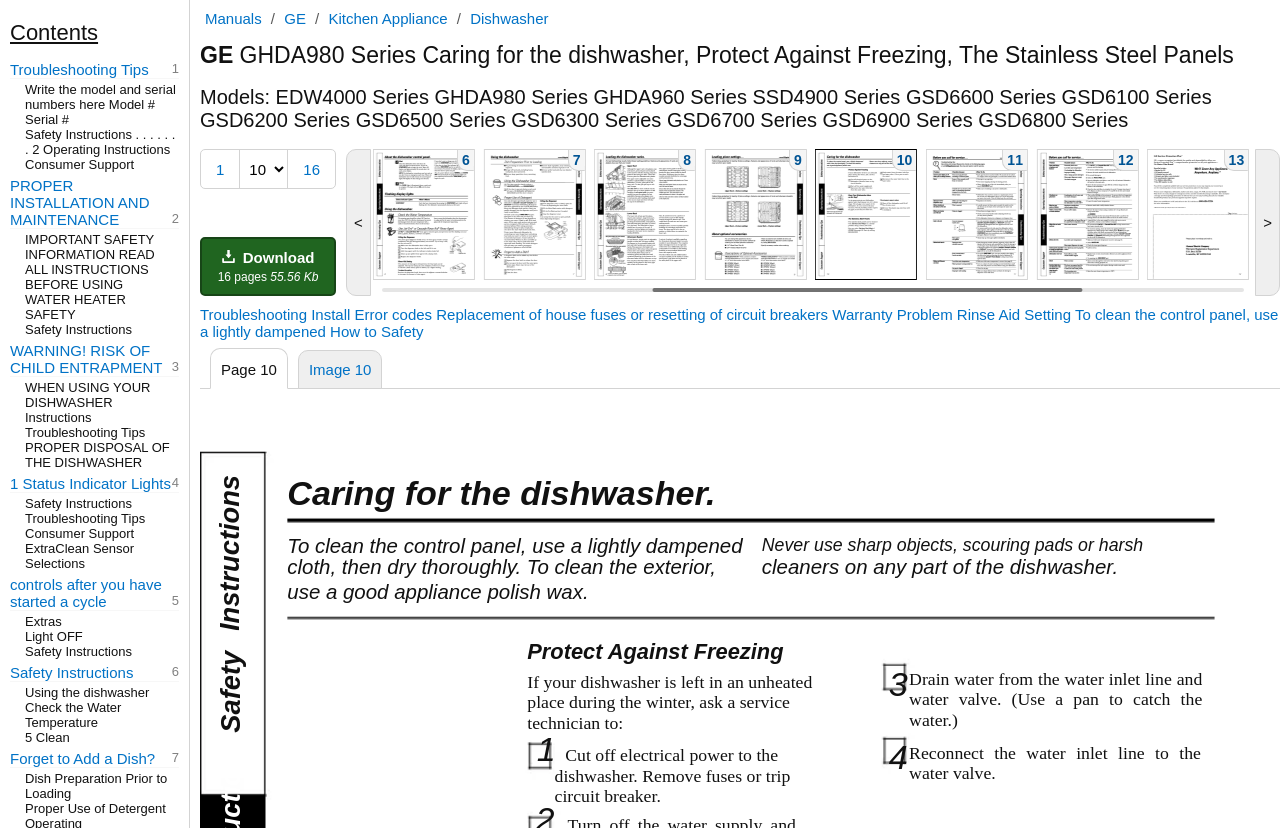What is the model series of the dishwasher?
Provide a concise answer using a single word or phrase based on the image.

GHDA980 Series